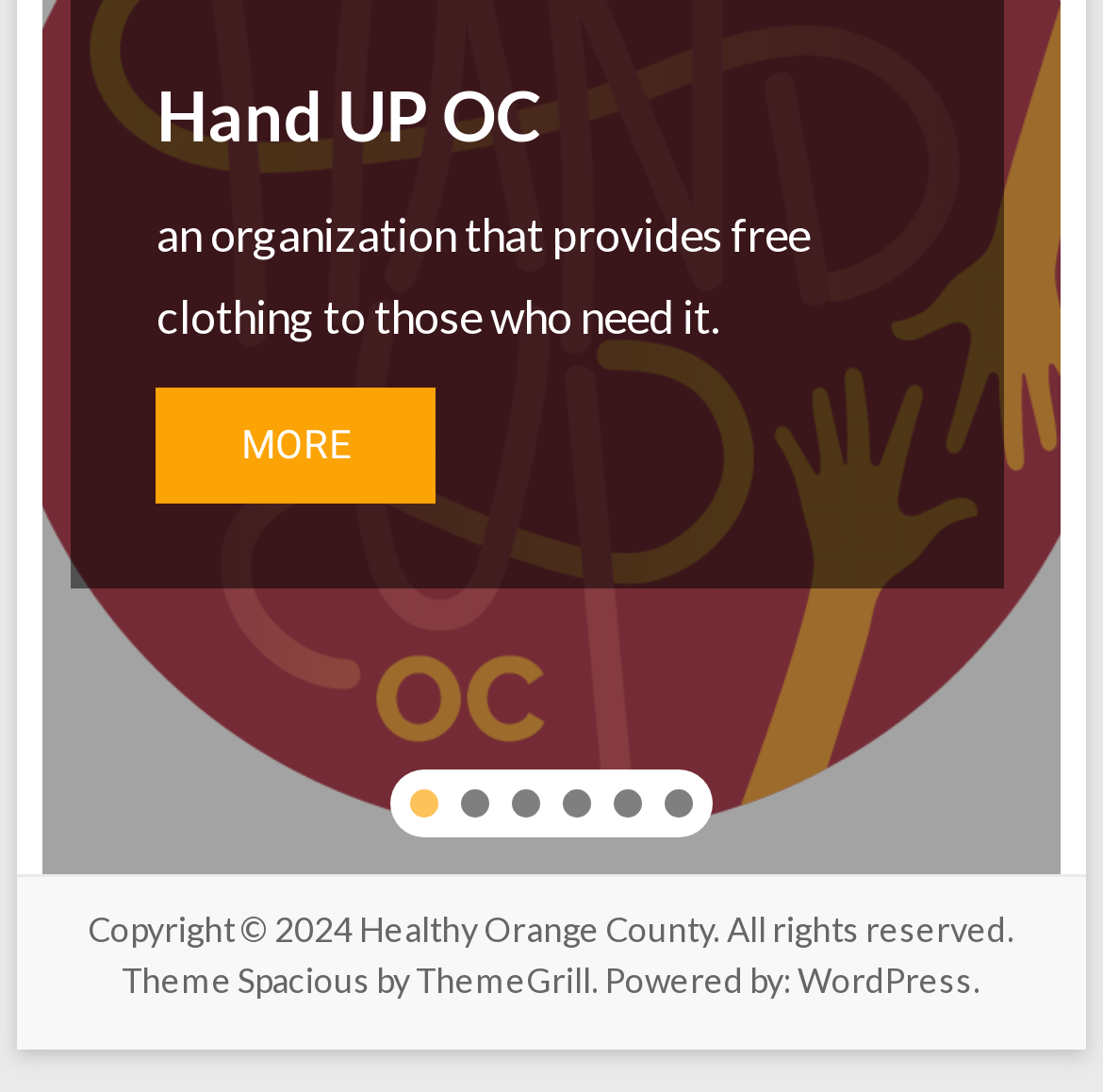Predict the bounding box for the UI component with the following description: "aria-label="Orange County Health Coalition"".

[0.603, 0.723, 0.628, 0.749]